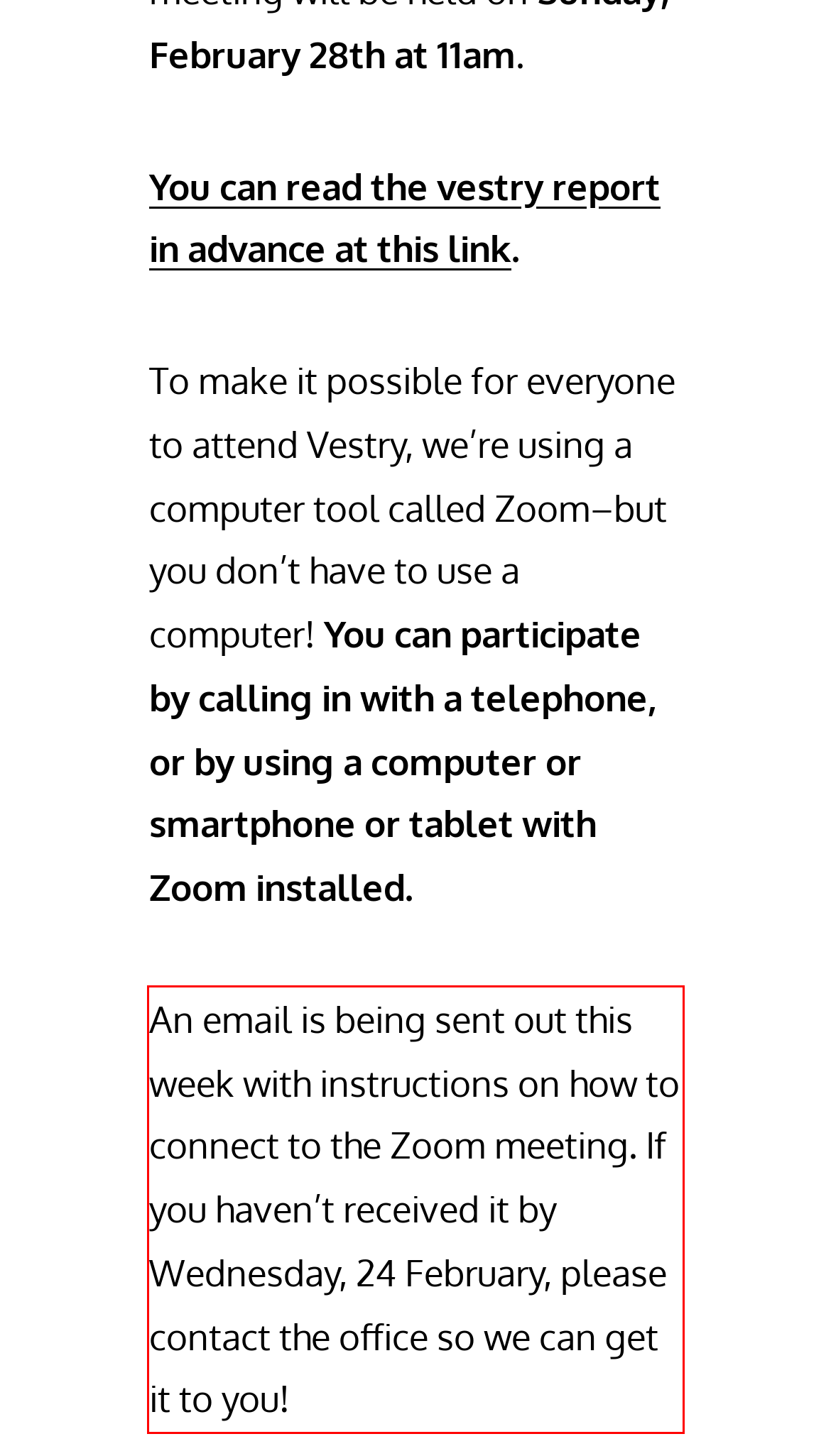You are provided with a screenshot of a webpage that includes a red bounding box. Extract and generate the text content found within the red bounding box.

An email is being sent out this week with instructions on how to connect to the Zoom meeting. If you haven’t received it by Wednesday, 24 February, please contact the office so we can get it to you!